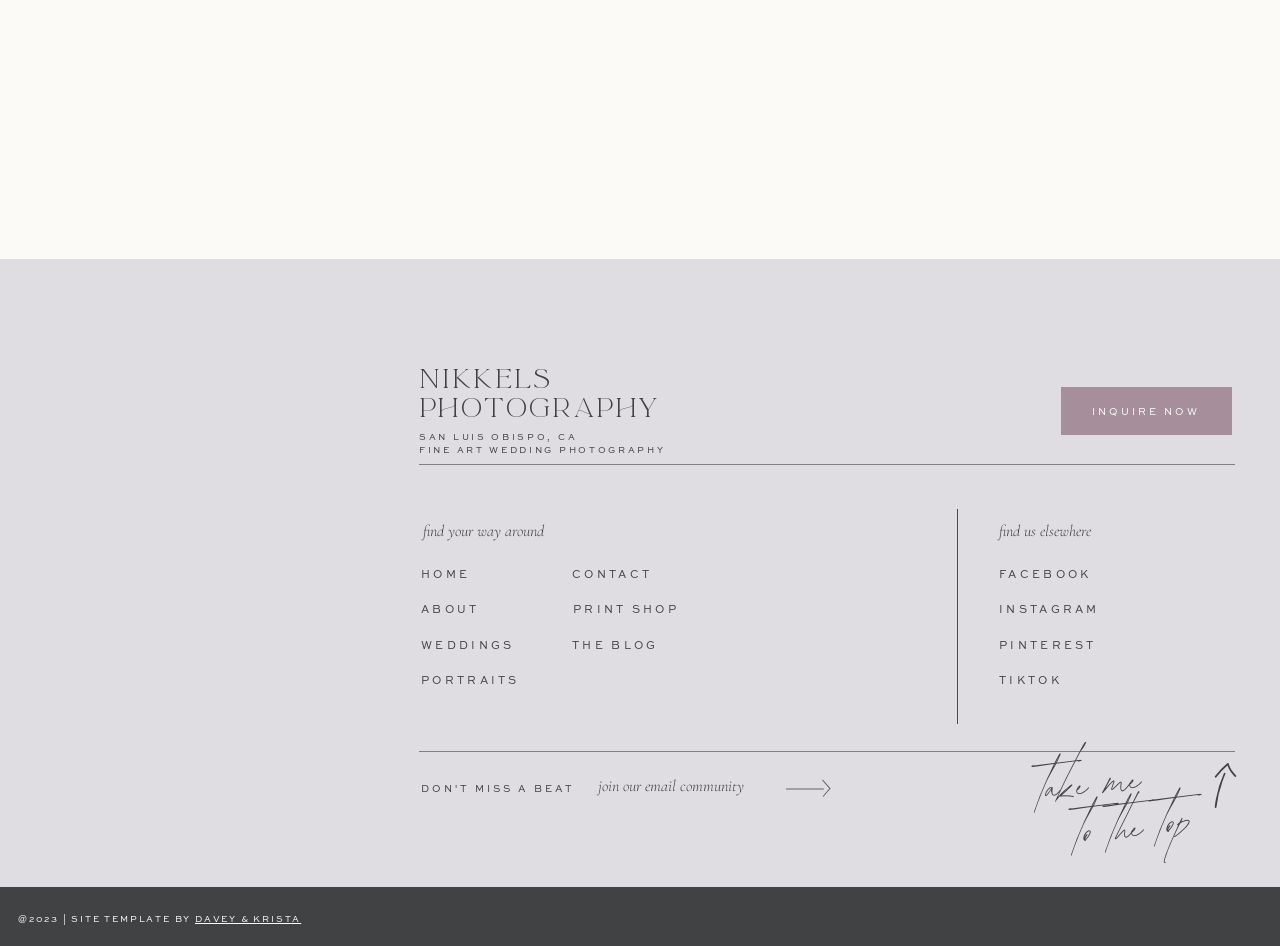By analyzing the image, answer the following question with a detailed response: How many video links are there on the webpage?

I counted the number of video links by looking at the top section of the webpage, where I found five links to videos with descriptive text and images.